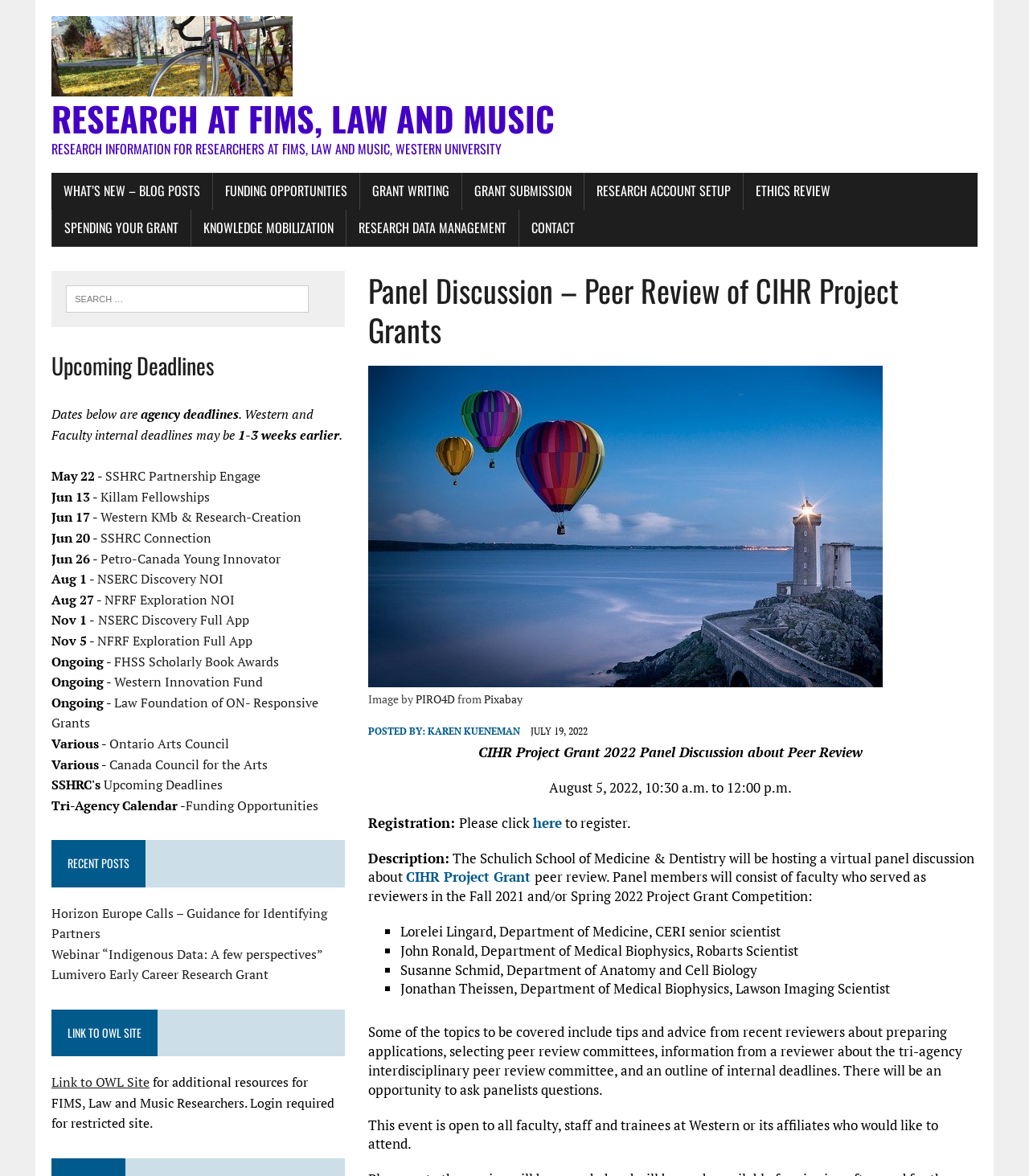Using the description "Ontario Arts Council", predict the bounding box of the relevant HTML element.

[0.106, 0.625, 0.223, 0.64]